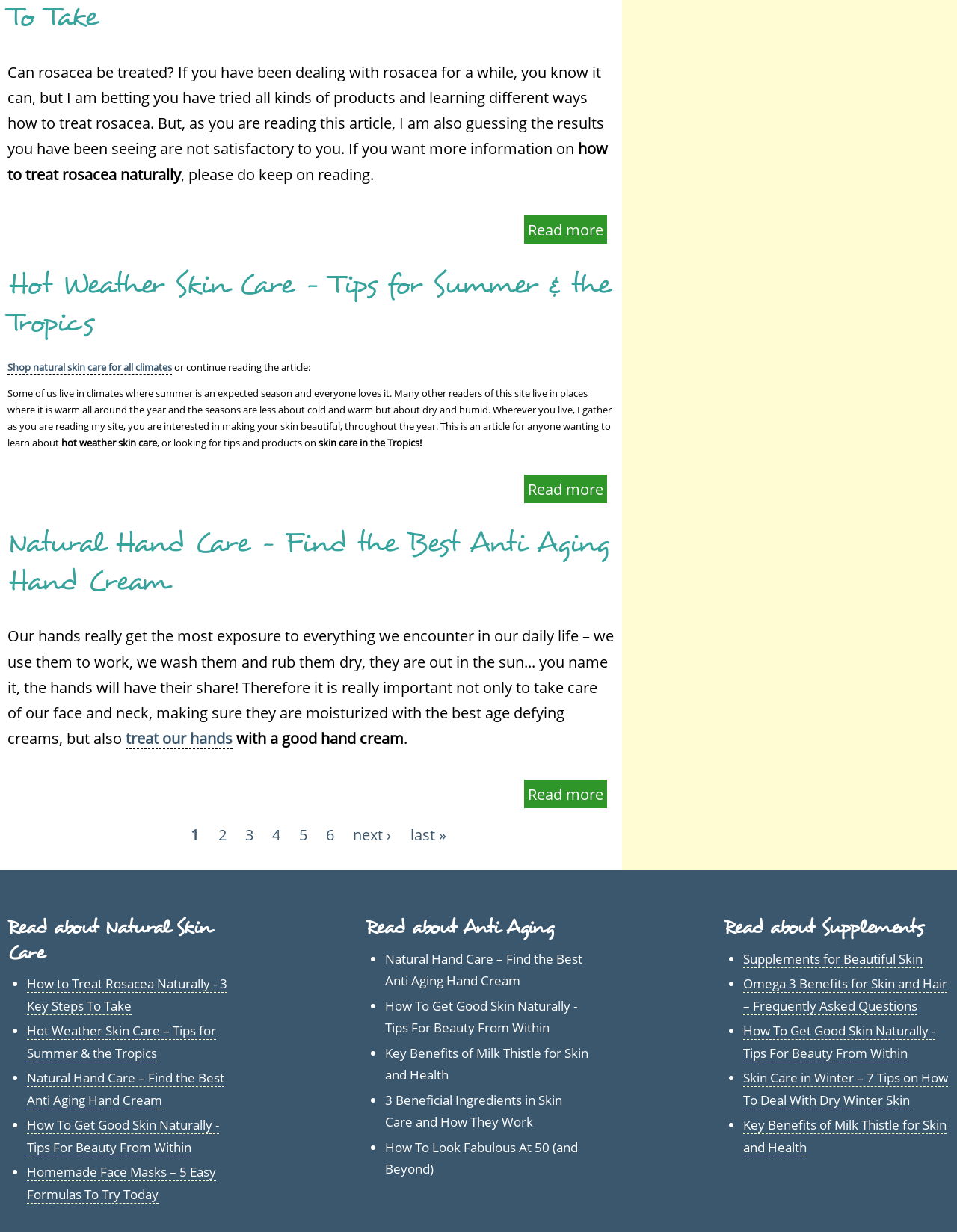Pinpoint the bounding box coordinates for the area that should be clicked to perform the following instruction: "Read about Natural Skin Care".

[0.008, 0.743, 0.244, 0.784]